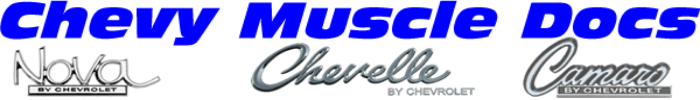What is the purpose of the 'Chevy Muscle Docs' brand?
Based on the image, please offer an in-depth response to the question.

According to the caption, the logo serves as a visual representation of a brand dedicated to preserving and celebrating the history and documentation of these iconic vehicles, implying that the brand's purpose is to honor and preserve the legacy of classic Chevy muscle cars.